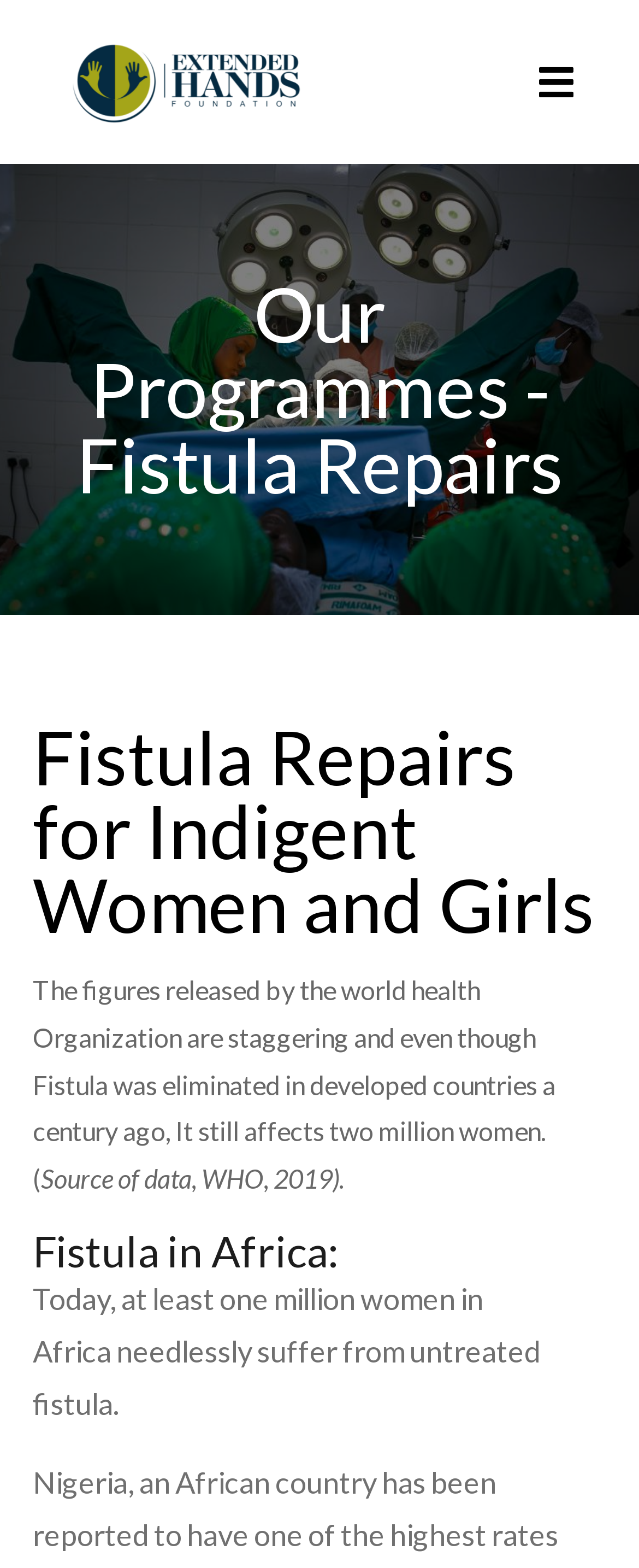What is the name of the program mentioned on the webpage?
We need a detailed and meticulous answer to the question.

The webpage has a heading 'Our Programmes - Fistula Repairs' which indicates that Fistula Repairs is the name of the program being referred to.